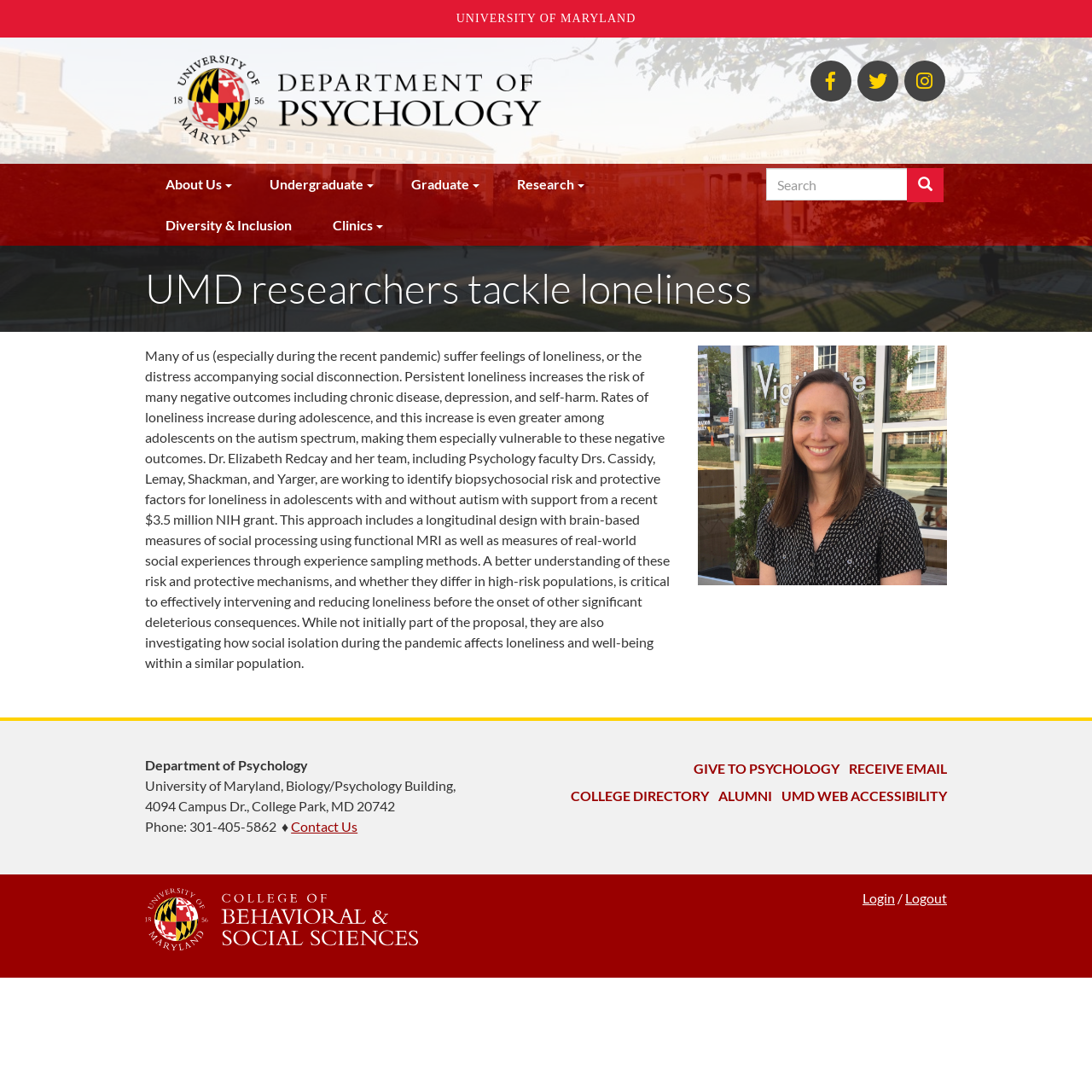Extract the bounding box coordinates of the UI element described: "College Directory". Provide the coordinates in the format [left, top, right, bottom] with values ranging from 0 to 1.

[0.523, 0.721, 0.649, 0.736]